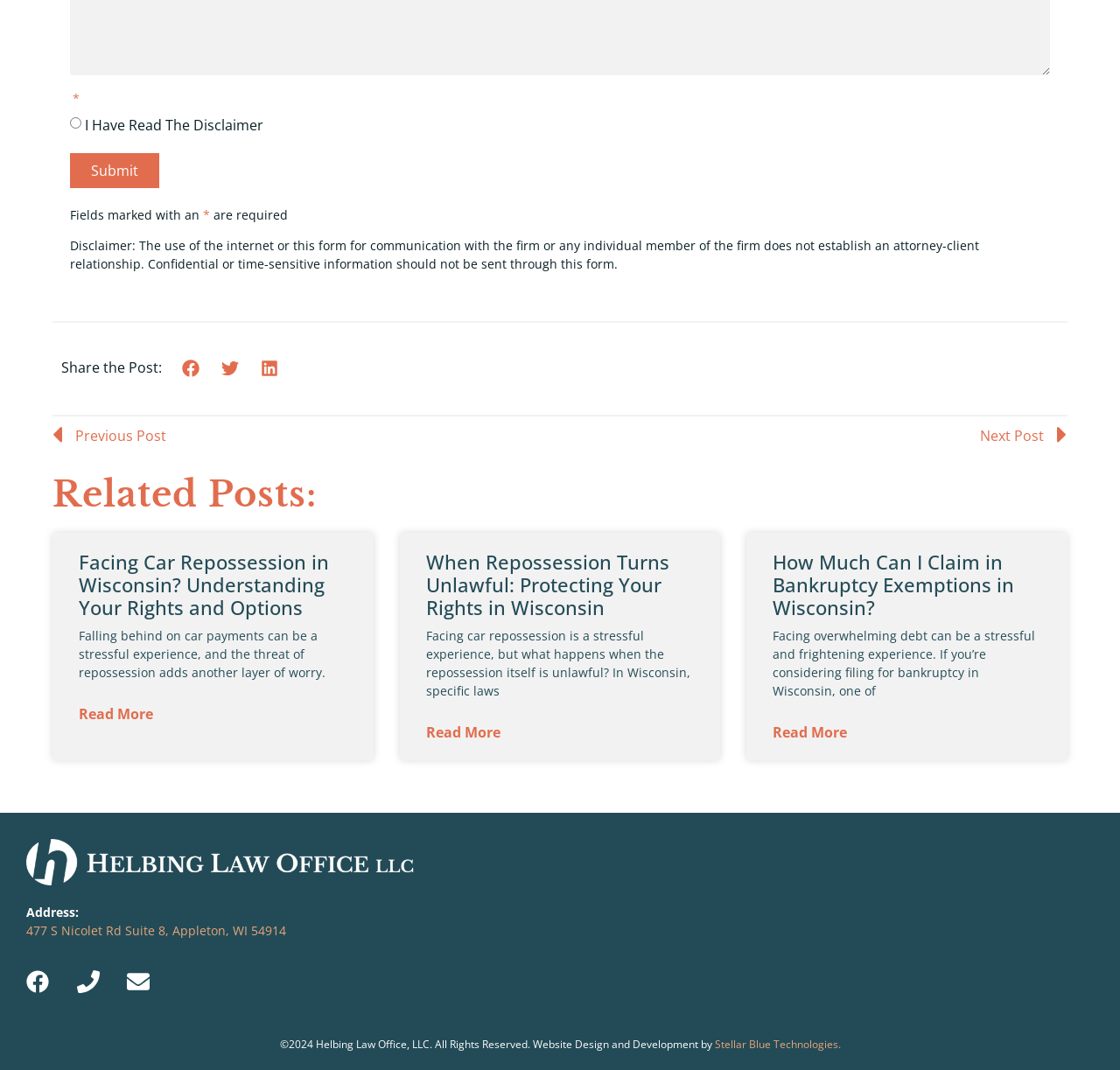Locate the bounding box coordinates of the clickable part needed for the task: "Submit the form".

[0.062, 0.143, 0.142, 0.176]